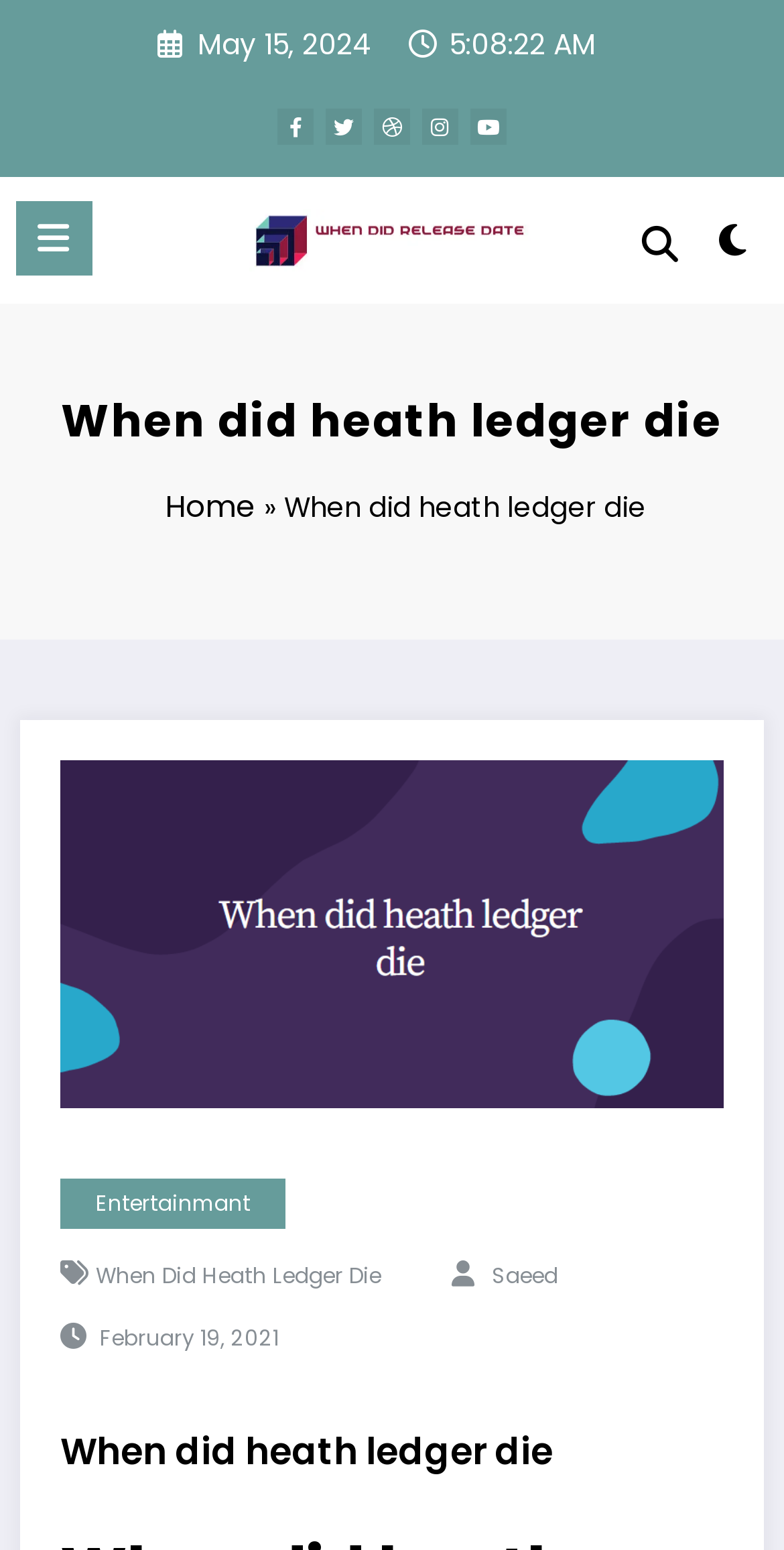Give a detailed explanation of the elements present on the webpage.

The webpage is about Heath Ledger, specifically discussing his death. At the top, there is a date "May 15, 2024" displayed prominently. Below it, there are five social media icons lined up horizontally. To the right of these icons, there is a logo of "Whendidreleasedate" with a link to the website.

On the top-left corner, there is a menu button labeled "Menu". Next to it, there is a heading that reads "When did heath ledger die". Below this heading, there are navigation links to "Home" and other sections of the website.

The main content of the webpage is an image with a caption "When did heath ledger die". Below the image, there are links to related topics, including "Entertainment", "When Did Heath Ledger Die", and "Saeed". There is also a link to a specific date, "February 19, 2021", which is marked as a time element.

At the bottom of the page, there is a header that repeats the title "When did heath ledger die". On the top-right corner, there are two more links, one with a light bulb icon and another with a search icon.